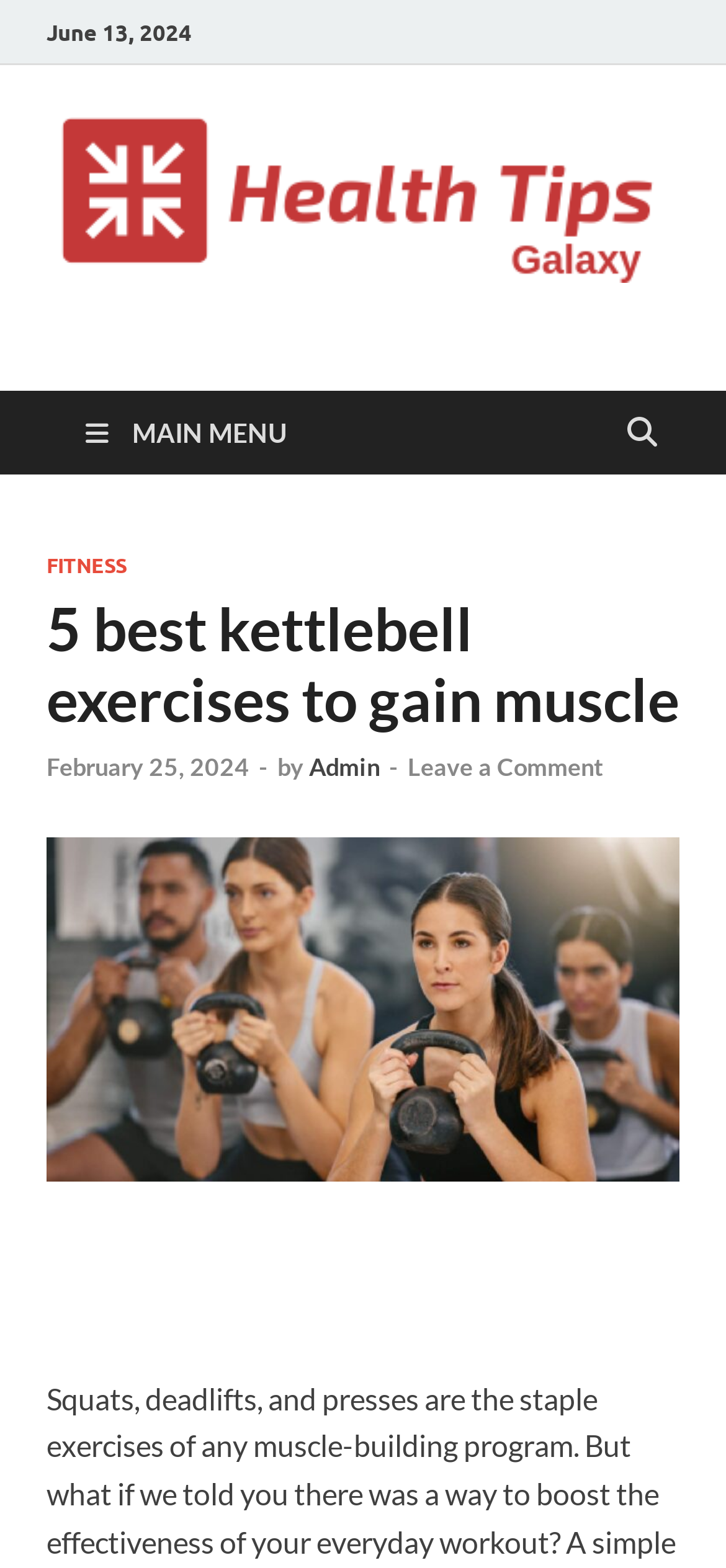Identify the bounding box coordinates for the UI element described as follows: "Admin". Ensure the coordinates are four float numbers between 0 and 1, formatted as [left, top, right, bottom].

[0.426, 0.479, 0.523, 0.498]